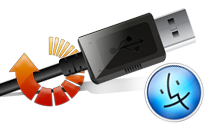Please answer the following question using a single word or phrase: What is the purpose of the 'Recover Mac for Digital Media' software?

Data recovery